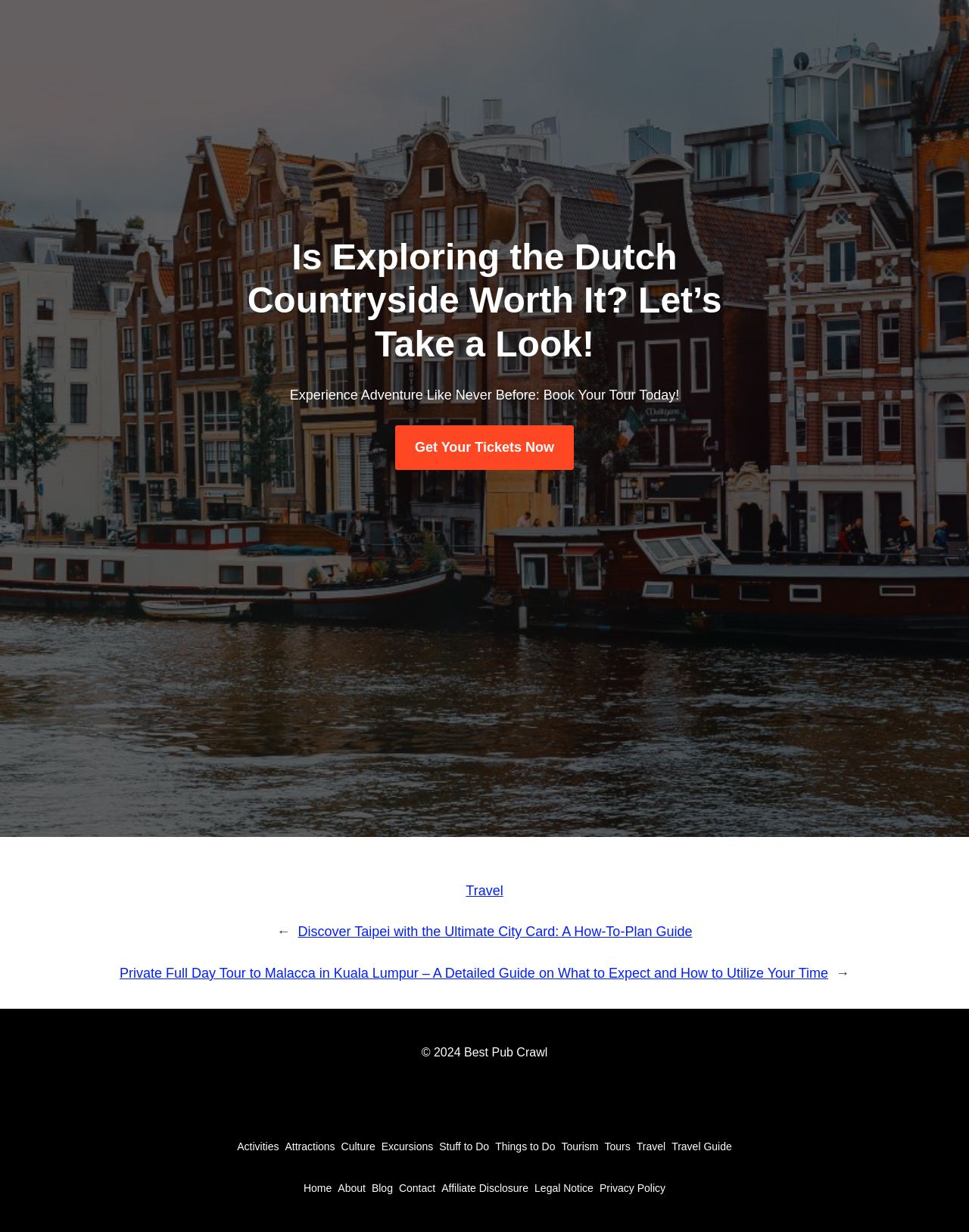Pinpoint the bounding box coordinates of the clickable element to carry out the following instruction: "Click on the 'Essay Samples' link."

None